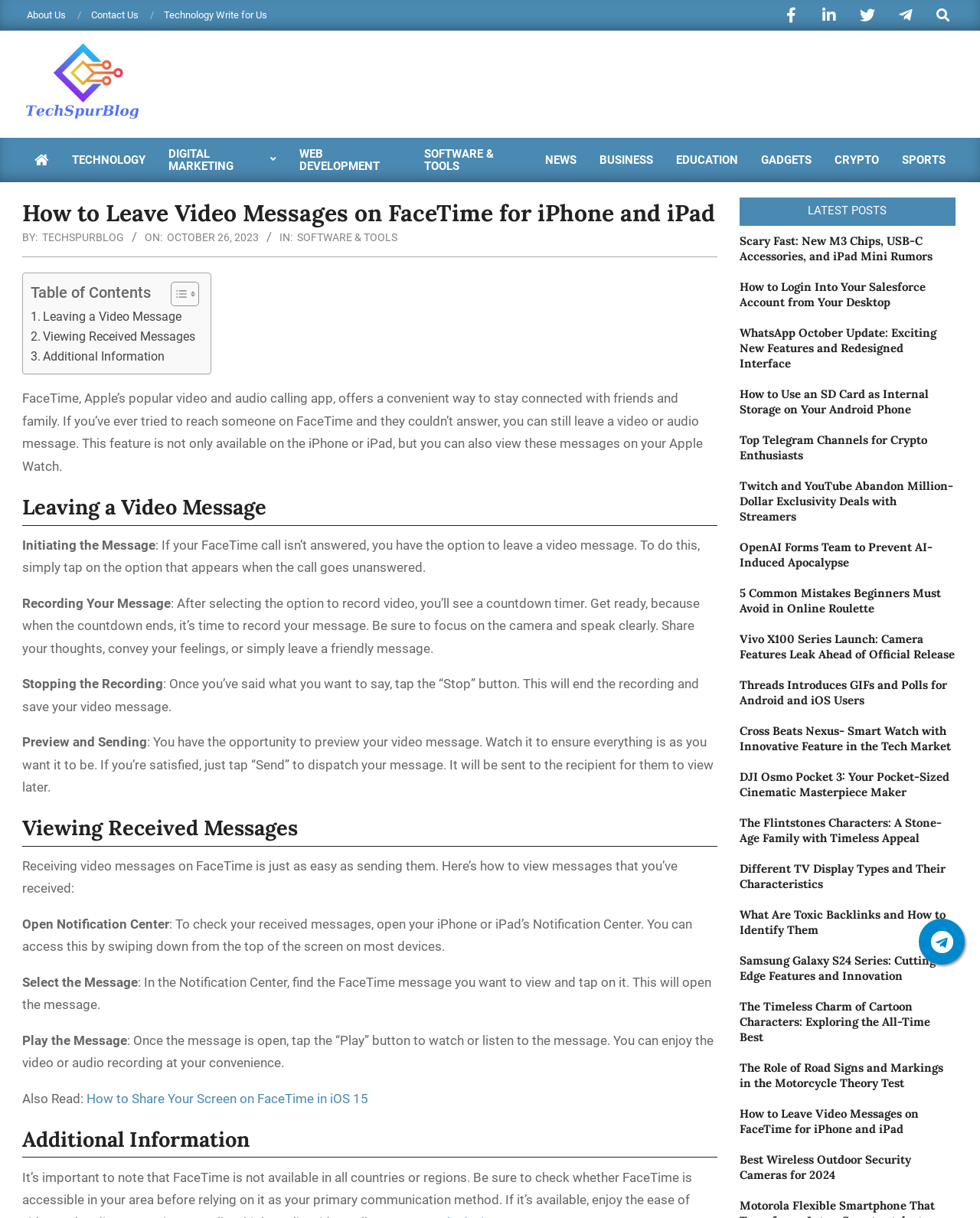Please find the bounding box coordinates of the clickable region needed to complete the following instruction: "Click the 'Elevate Your Brand with Digital Marketing Services' link". The bounding box coordinates must consist of four float numbers between 0 and 1, i.e., [left, top, right, bottom].

None